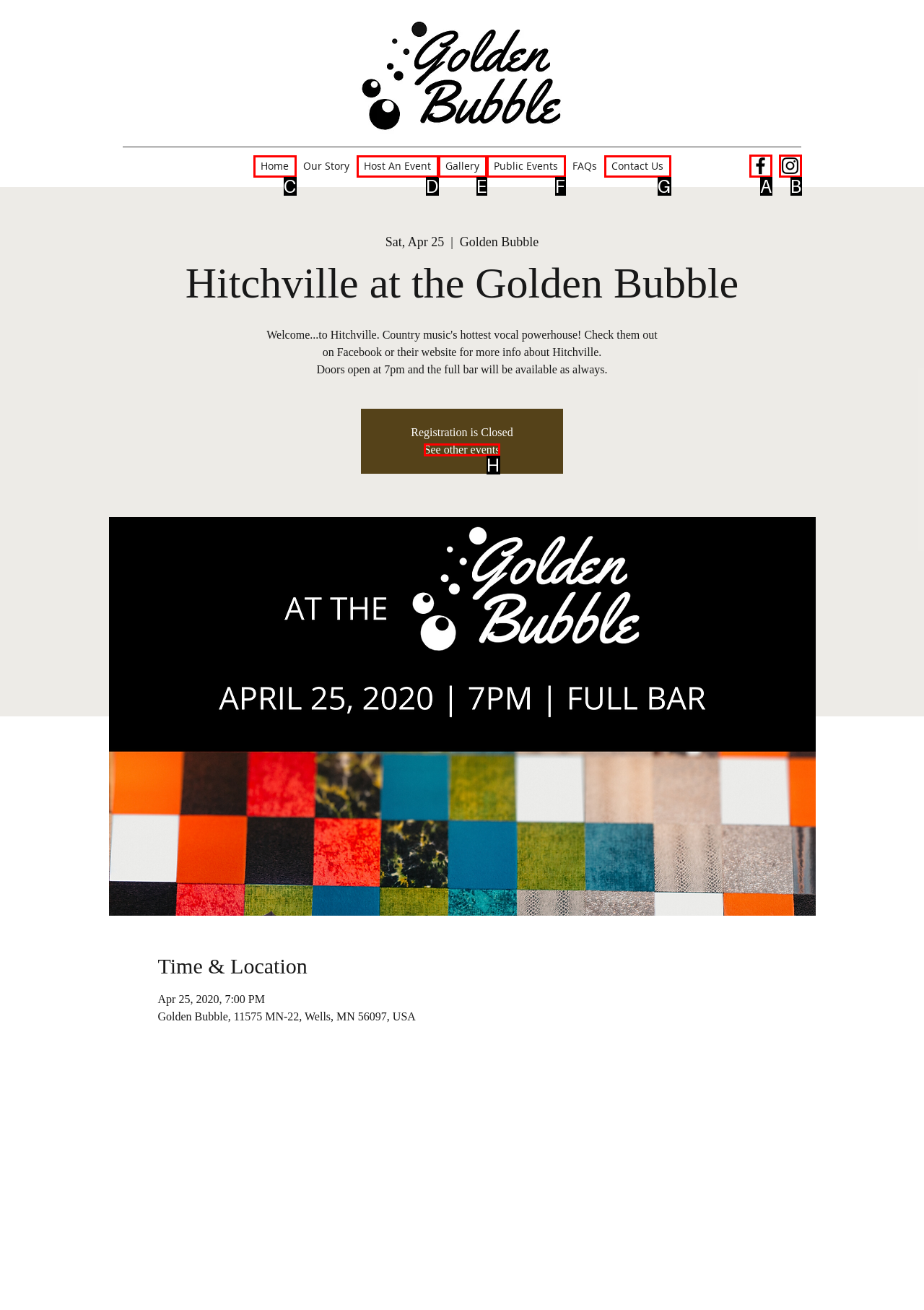Based on the element described as: Archive
Find and respond with the letter of the correct UI element.

None